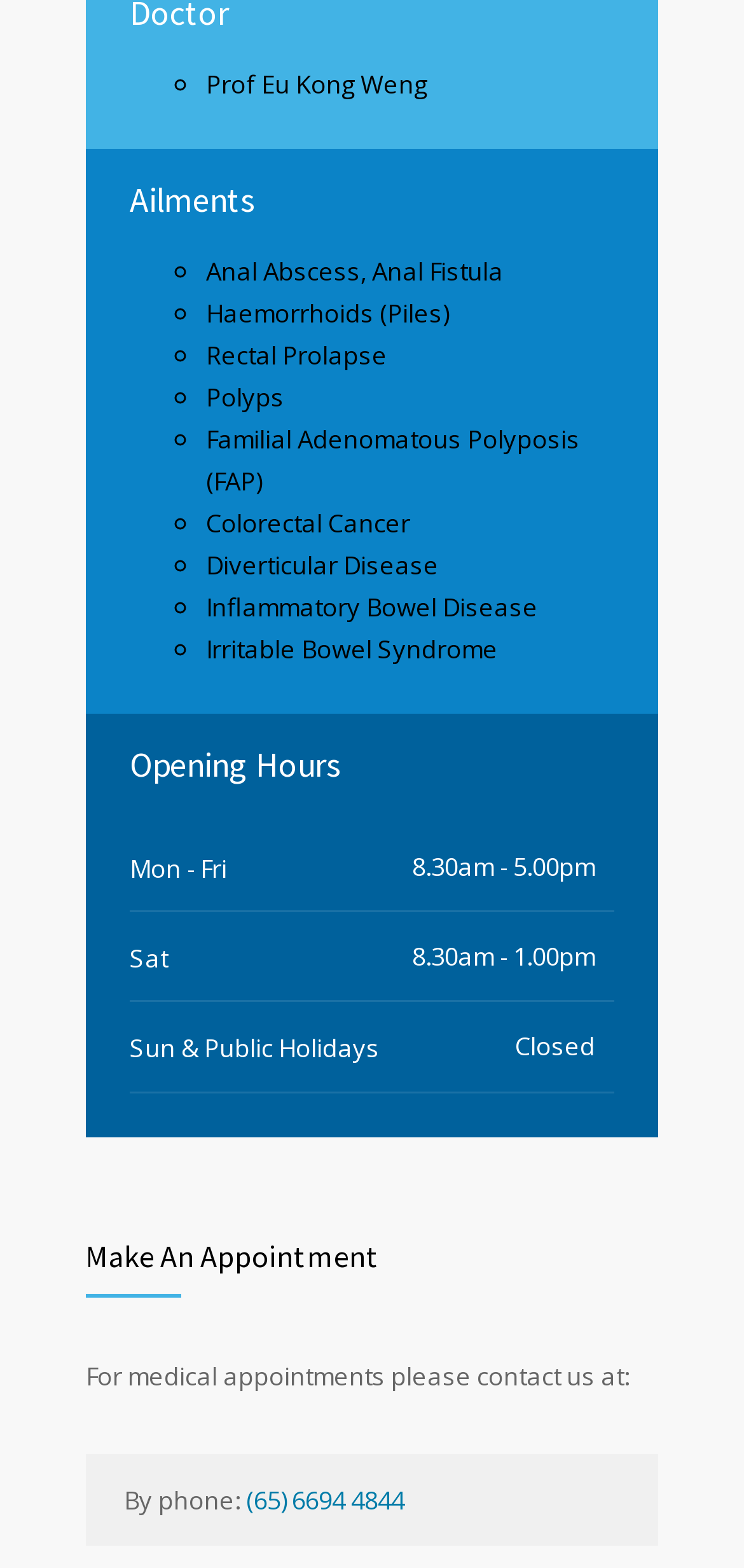Kindly determine the bounding box coordinates for the area that needs to be clicked to execute this instruction: "Learn about 'Community'".

None